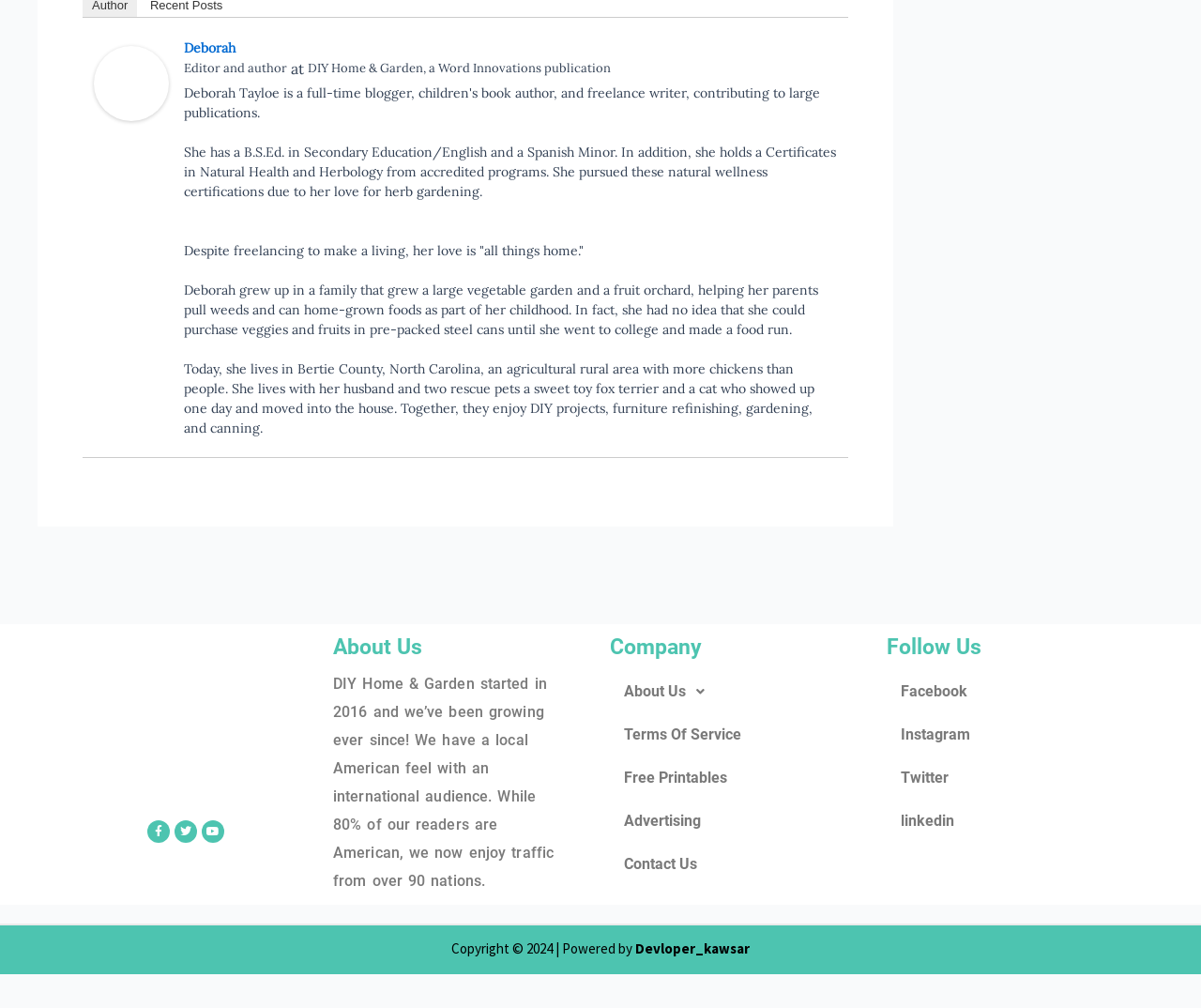What is the copyright year?
Answer the question with a single word or phrase derived from the image.

2024